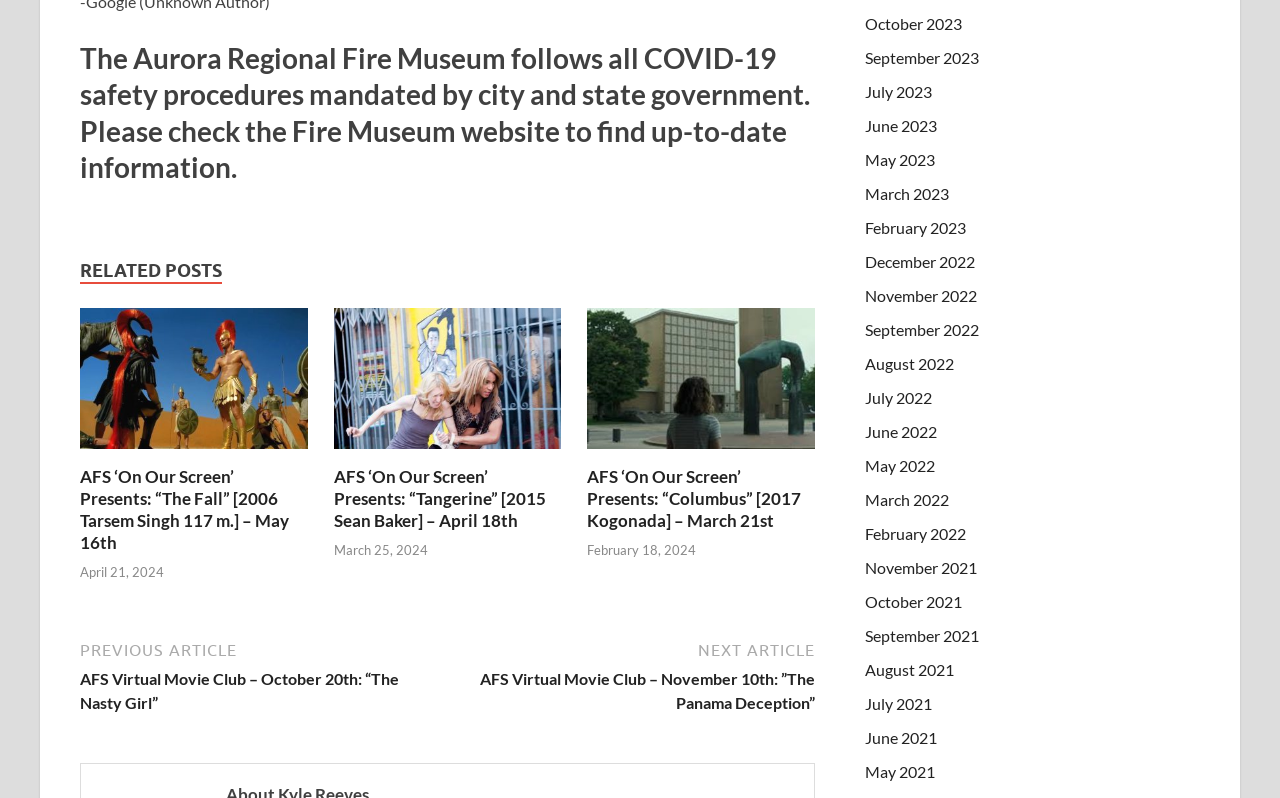Answer with a single word or phrase: 
How many months are listed in the webpage?

24